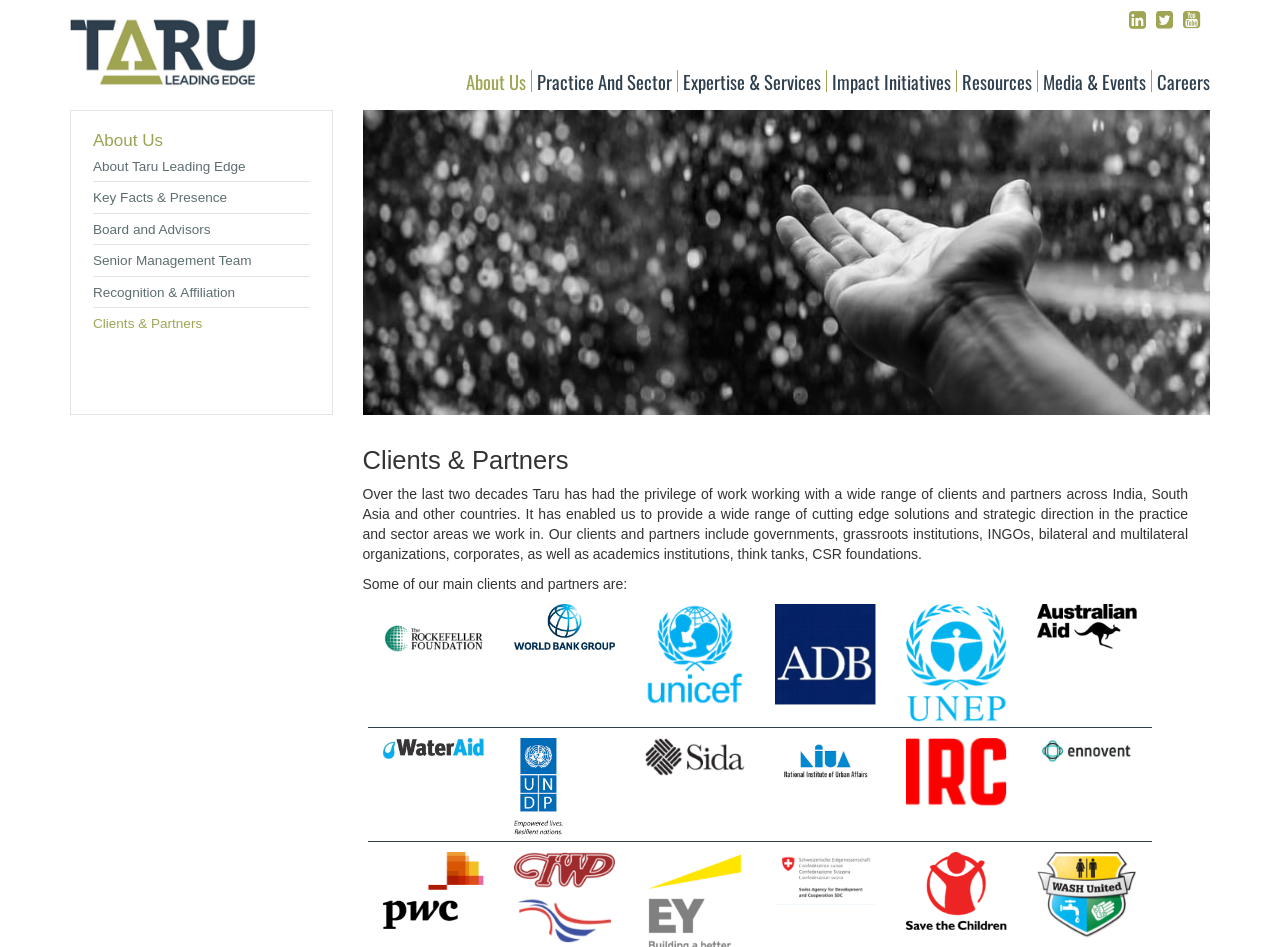Based on the element description: "Resources", identify the bounding box coordinates for this UI element. The coordinates must be four float numbers between 0 and 1, listed as [left, top, right, bottom].

[0.748, 0.074, 0.81, 0.097]